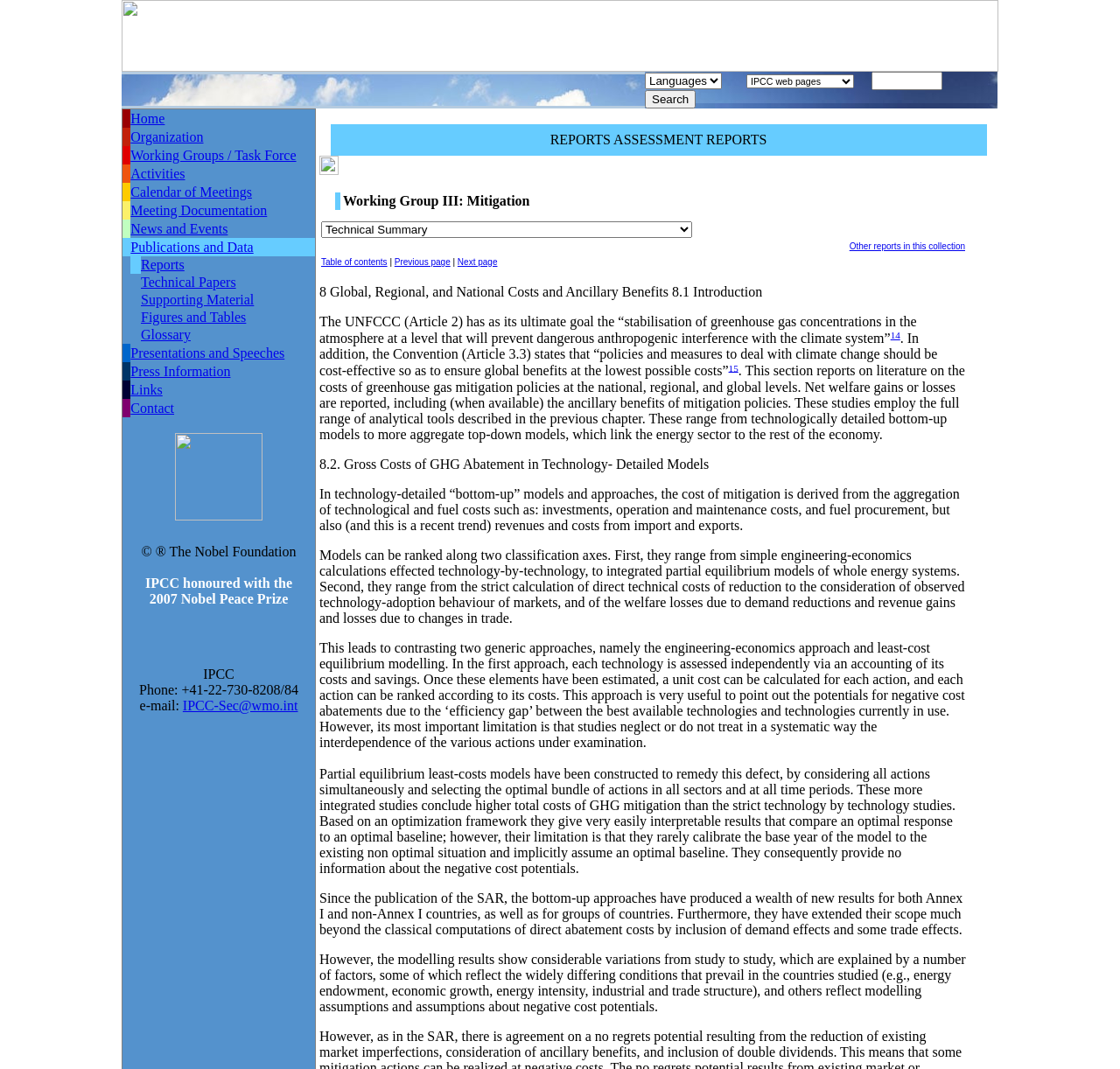Pinpoint the bounding box coordinates of the clickable element needed to complete the instruction: "View the organization page". The coordinates should be provided as four float numbers between 0 and 1: [left, top, right, bottom].

[0.117, 0.121, 0.182, 0.135]